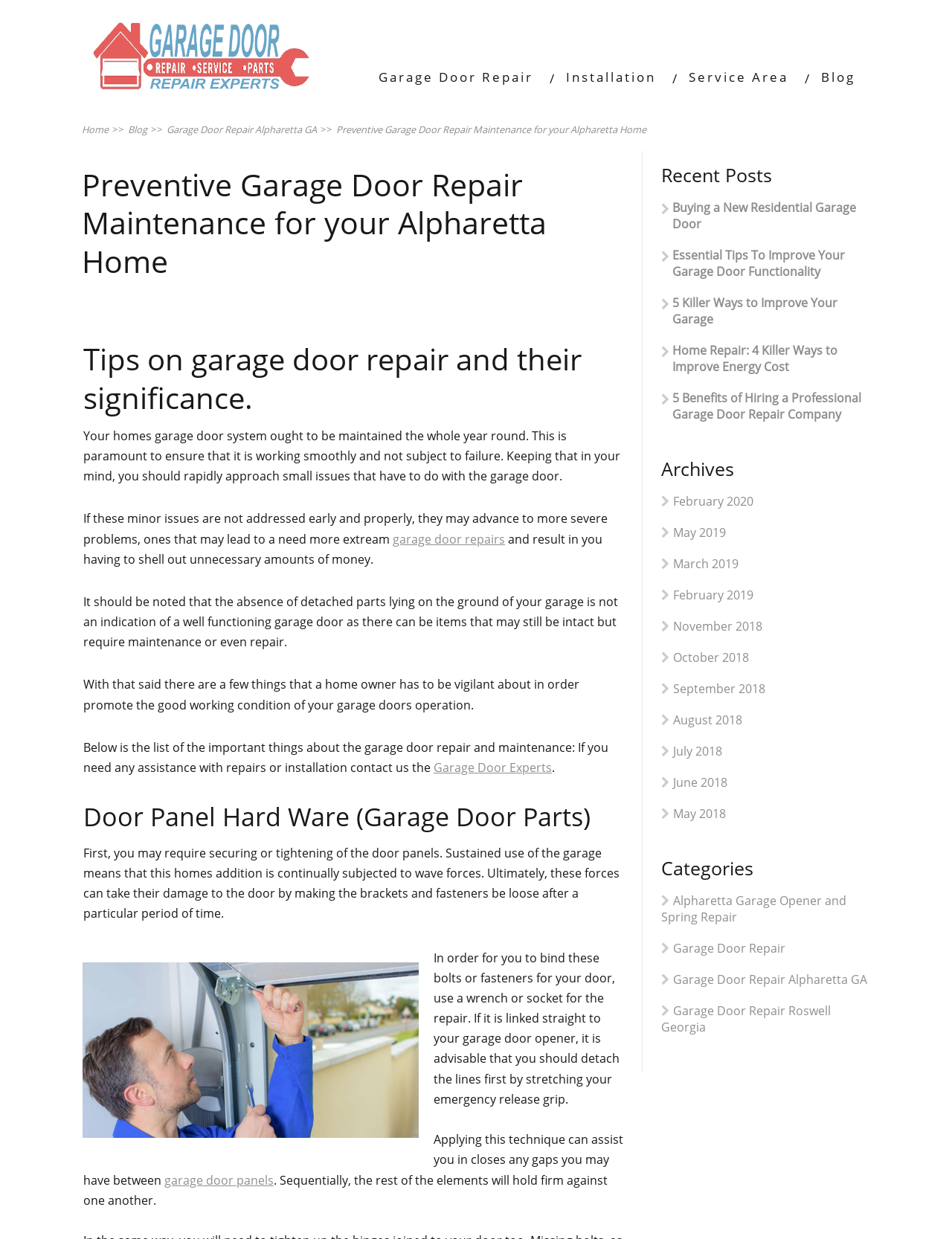Locate the bounding box coordinates of the clickable element to fulfill the following instruction: "Contact 'Garage Door Experts' for repair or installation". Provide the coordinates as four float numbers between 0 and 1 in the format [left, top, right, bottom].

[0.455, 0.613, 0.58, 0.626]